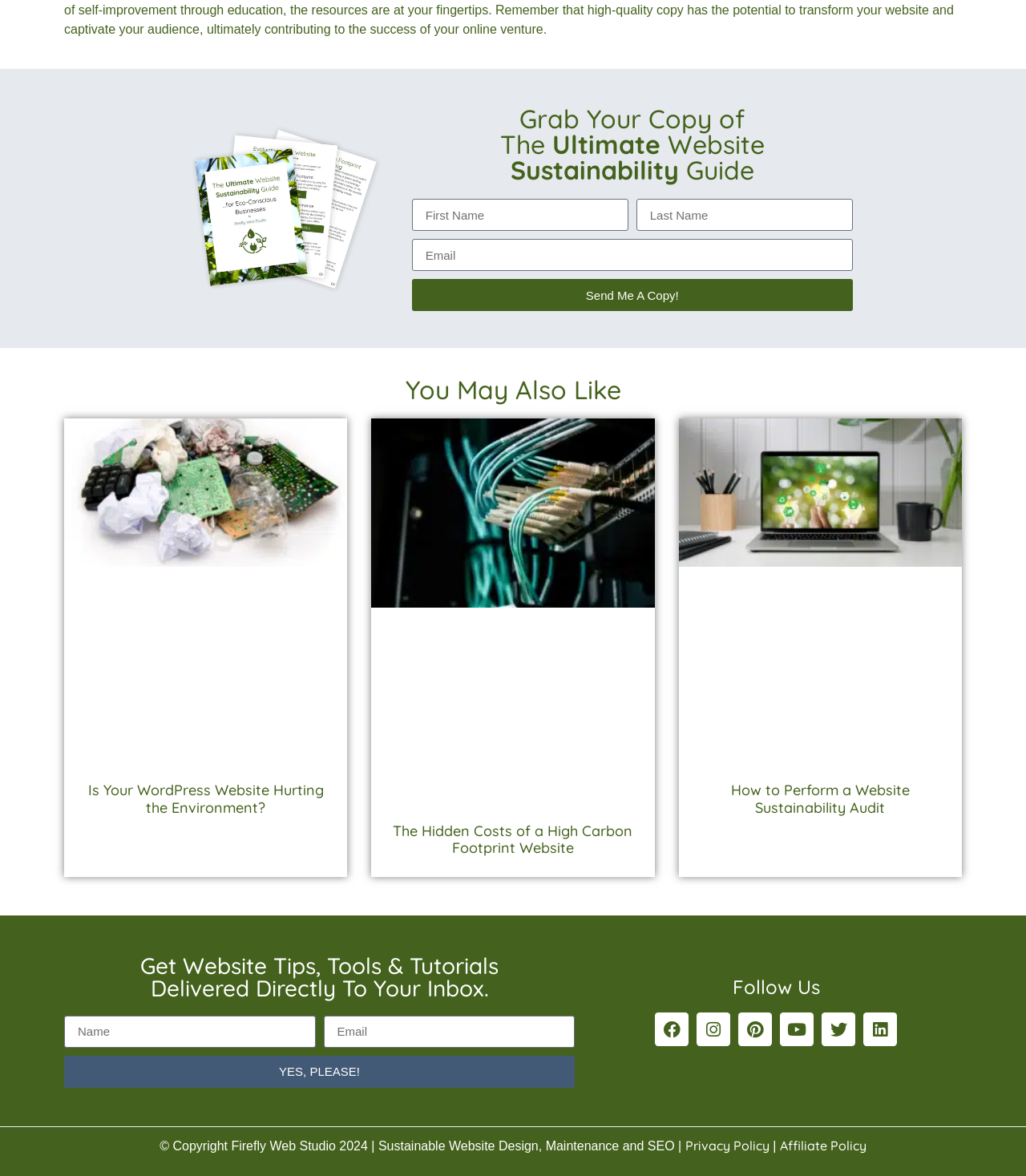Locate and provide the bounding box coordinates for the HTML element that matches this description: "Affiliate Policy".

[0.76, 0.967, 0.844, 0.981]